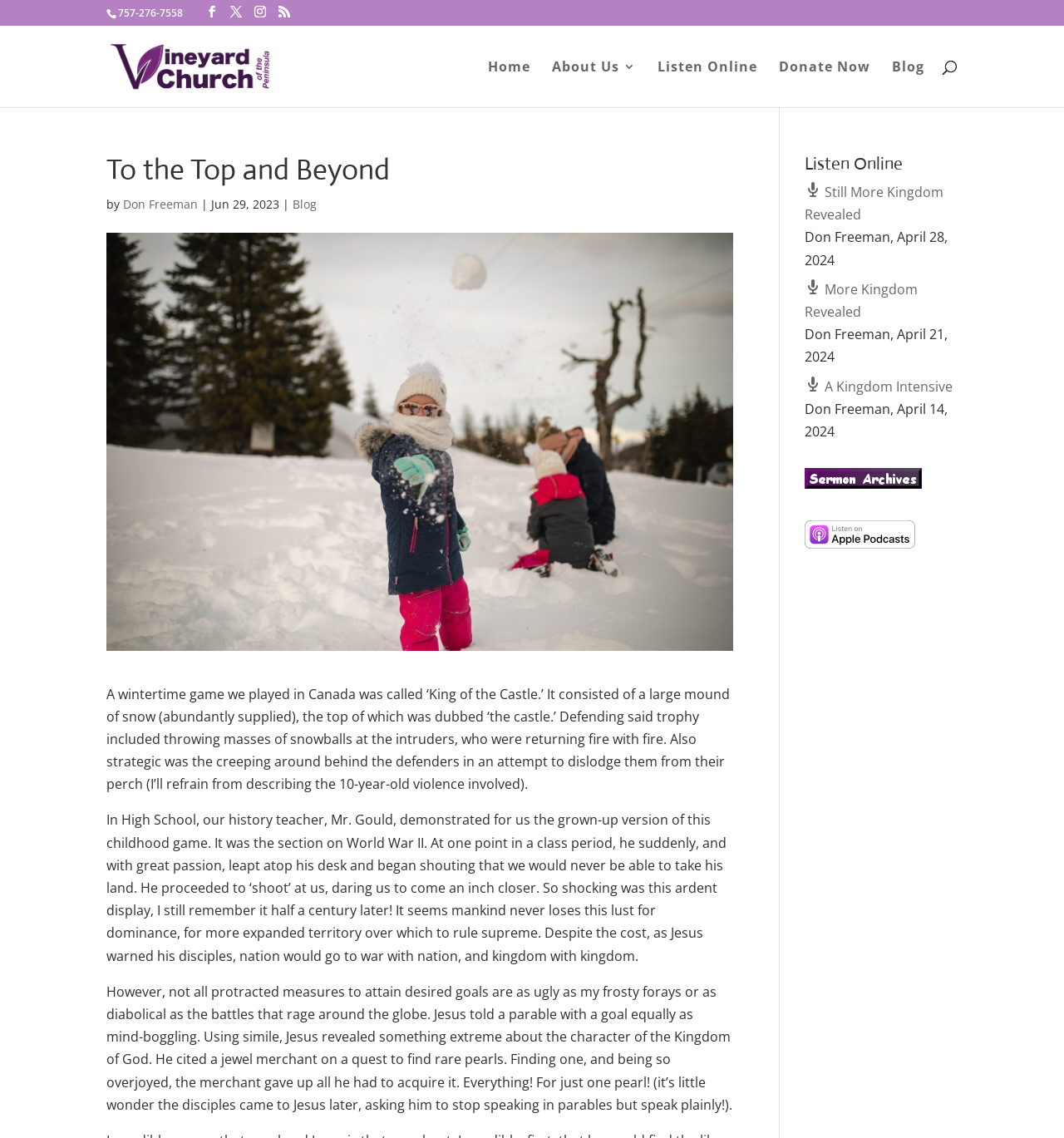What is the topic of the blog post?
Ensure your answer is thorough and detailed.

I found the topic of the blog post by reading the static text element that starts with 'A wintertime game we played in Canada was called ‘King of the Castle.’'.